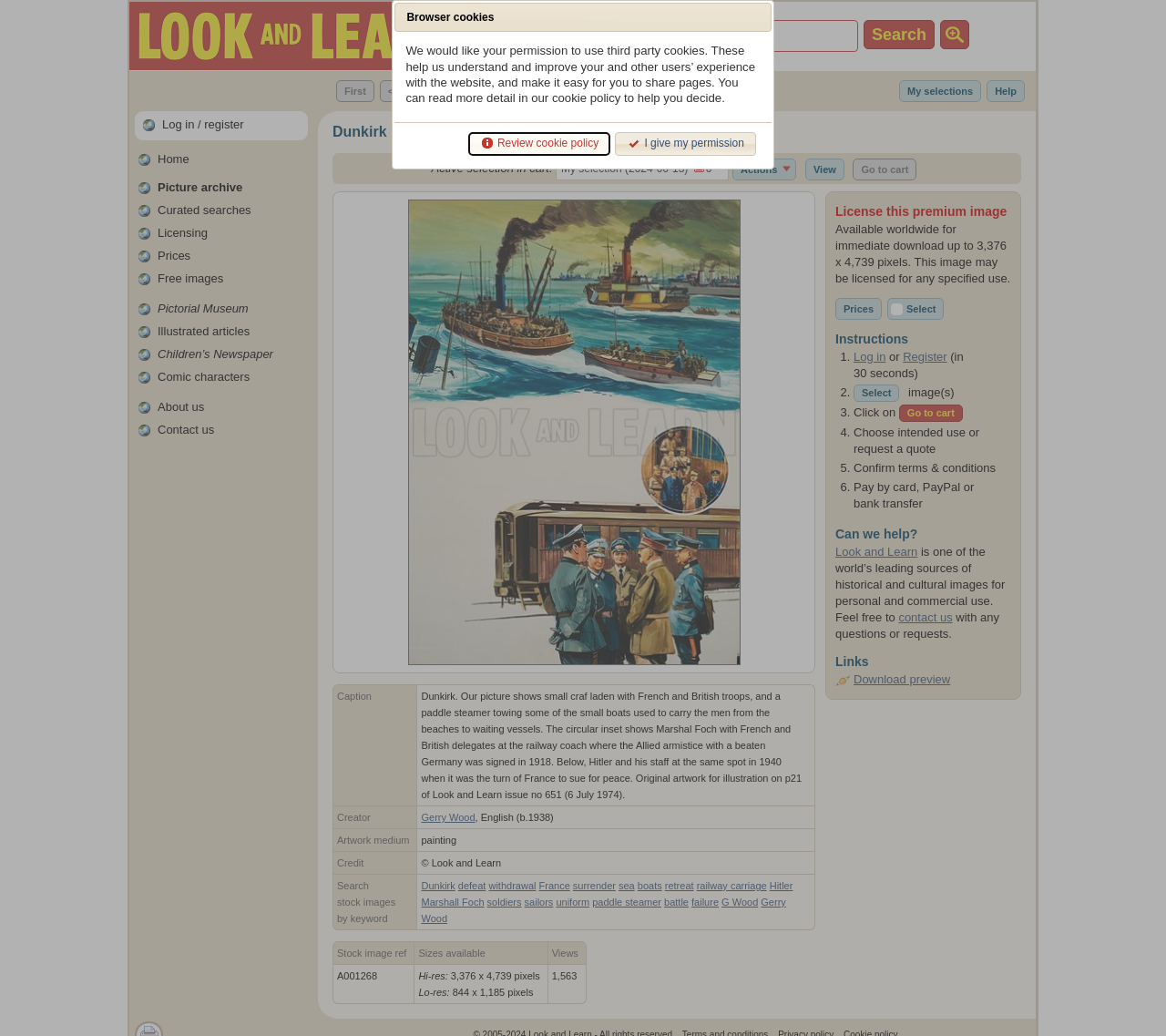Please respond to the question using a single word or phrase:
What is the purpose of the 'Search for' textbox?

Search stock images